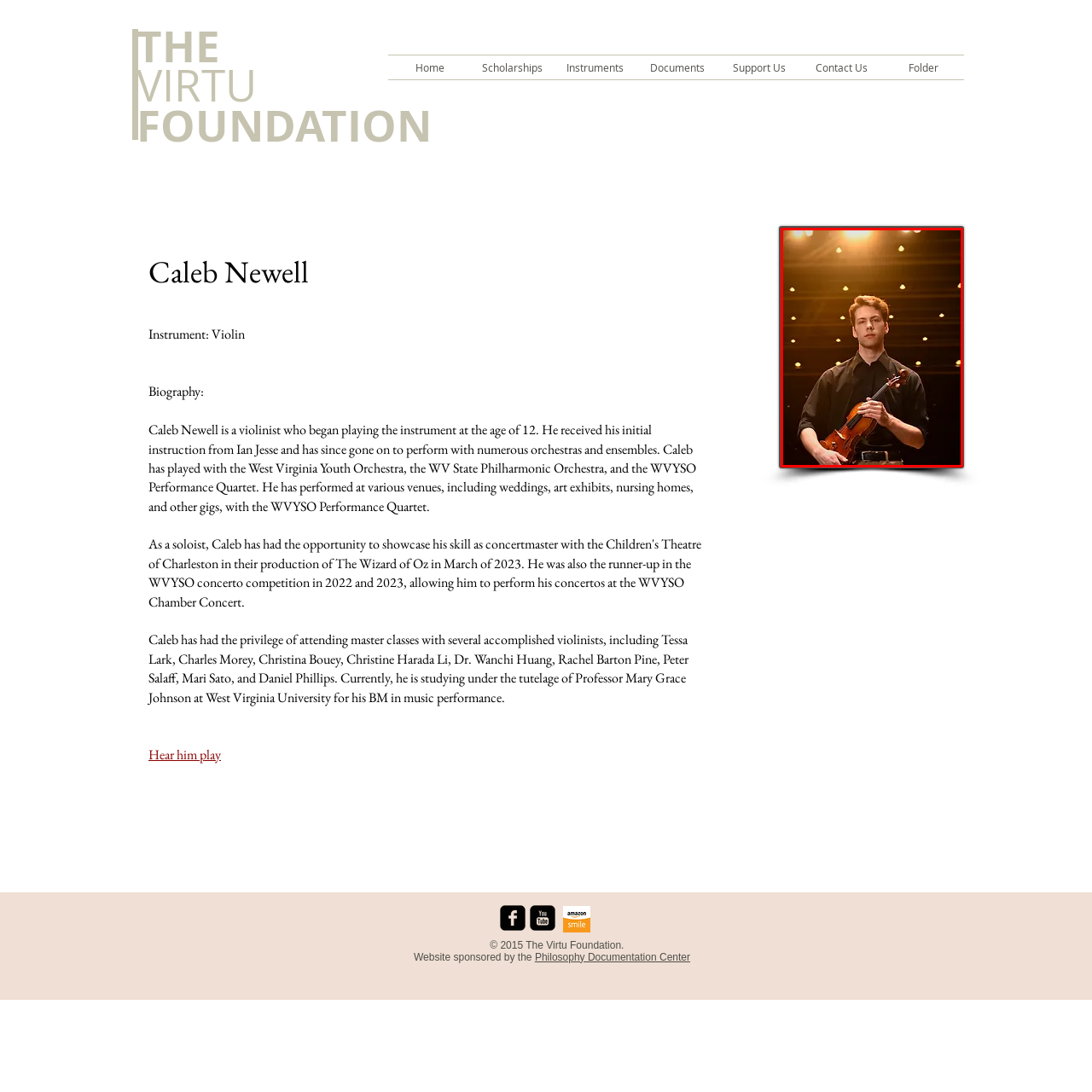What is Caleb holding?
Carefully examine the image highlighted by the red bounding box and provide a detailed answer to the question.

In the image, Caleb is confidently standing with his violin, which suggests that he is a musician and the violin is an essential part of his performance.